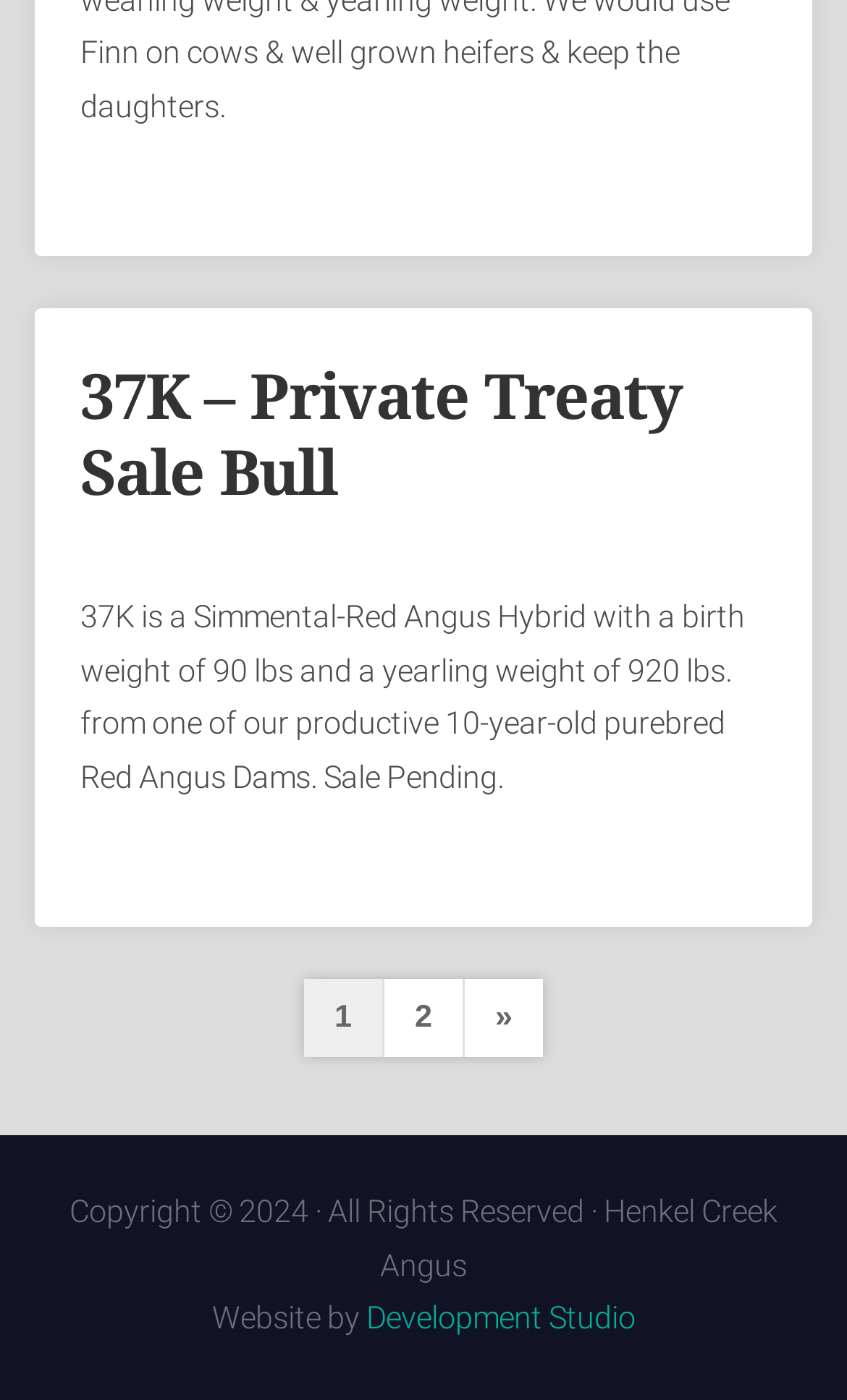What is the breed of the bull?
Look at the screenshot and respond with one word or a short phrase.

Simmental-Red Angus Hybrid